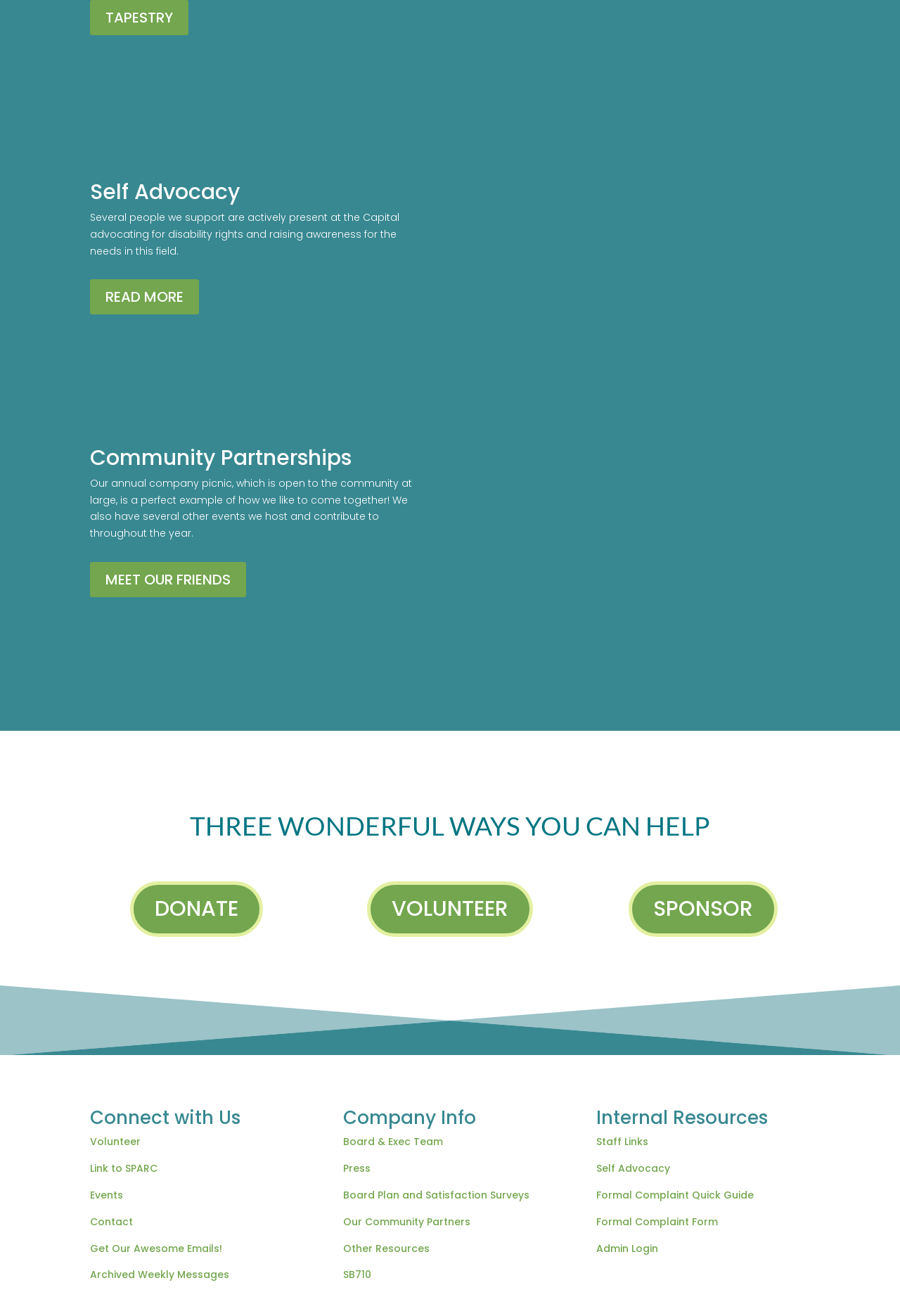Please provide the bounding box coordinate of the region that matches the element description: Board Plan and Satisfaction Surveys. Coordinates should be in the format (top-left x, top-left y, bottom-right x, bottom-right y) and all values should be between 0 and 1.

[0.381, 0.903, 0.588, 0.913]